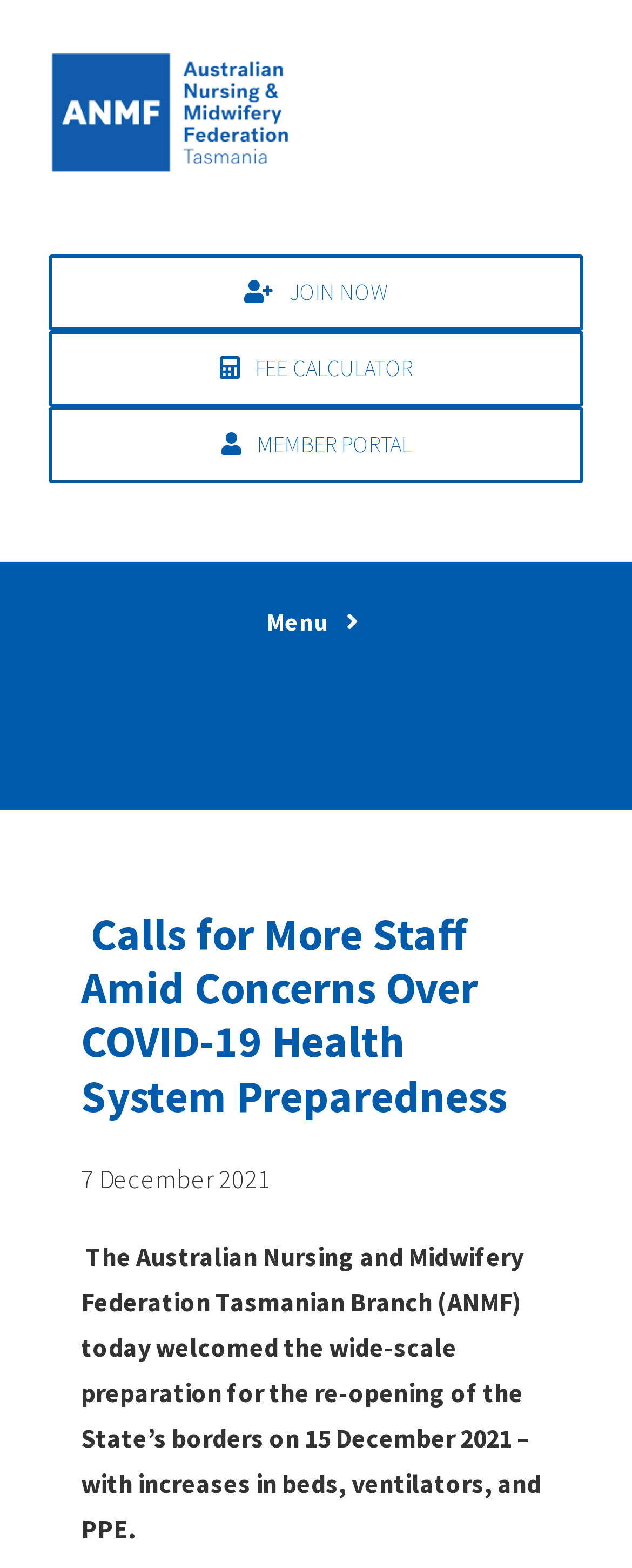Can you determine the bounding box coordinates of the area that needs to be clicked to fulfill the following instruction: "Open the ABOUT submenu"?

[0.744, 0.419, 0.923, 0.46]